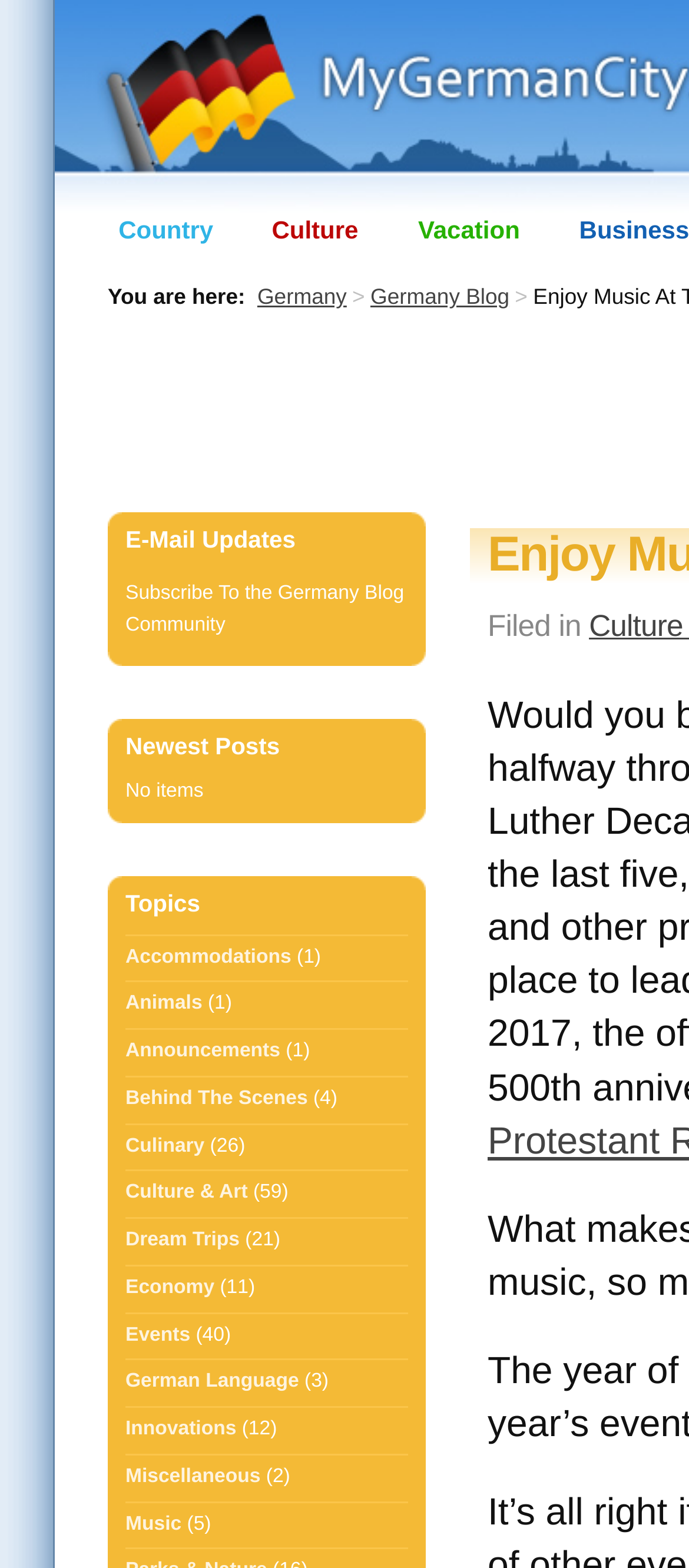Give a complete and precise description of the webpage's appearance.

The webpage is about the Germany Blog, specifically focusing on the 2012 Luther Decade events with the theme of music. At the top, there is a heading "Enjoy Music At The 2012 Luther Decade – The Germany Blog". 

On the left side, there are several headings and links, including "E-Mail Updates", "Newest Posts", and "Topics". Under "Topics", there are many links to various categories such as "Accommodations", "Animals", "Announcements", and so on, each with a number in parentheses indicating the number of posts in that category. 

Below the "Topics" section, there are three links: "Country", "Culture", and "Vacation". 

In the middle of the page, there is a section with the text "You are here:" followed by a breadcrumb trail of links, including "Germany" and "Germany Blog". 

There is no prominent image on the page, and the layout is dominated by text and links. The overall structure is organized, with clear headings and concise text.